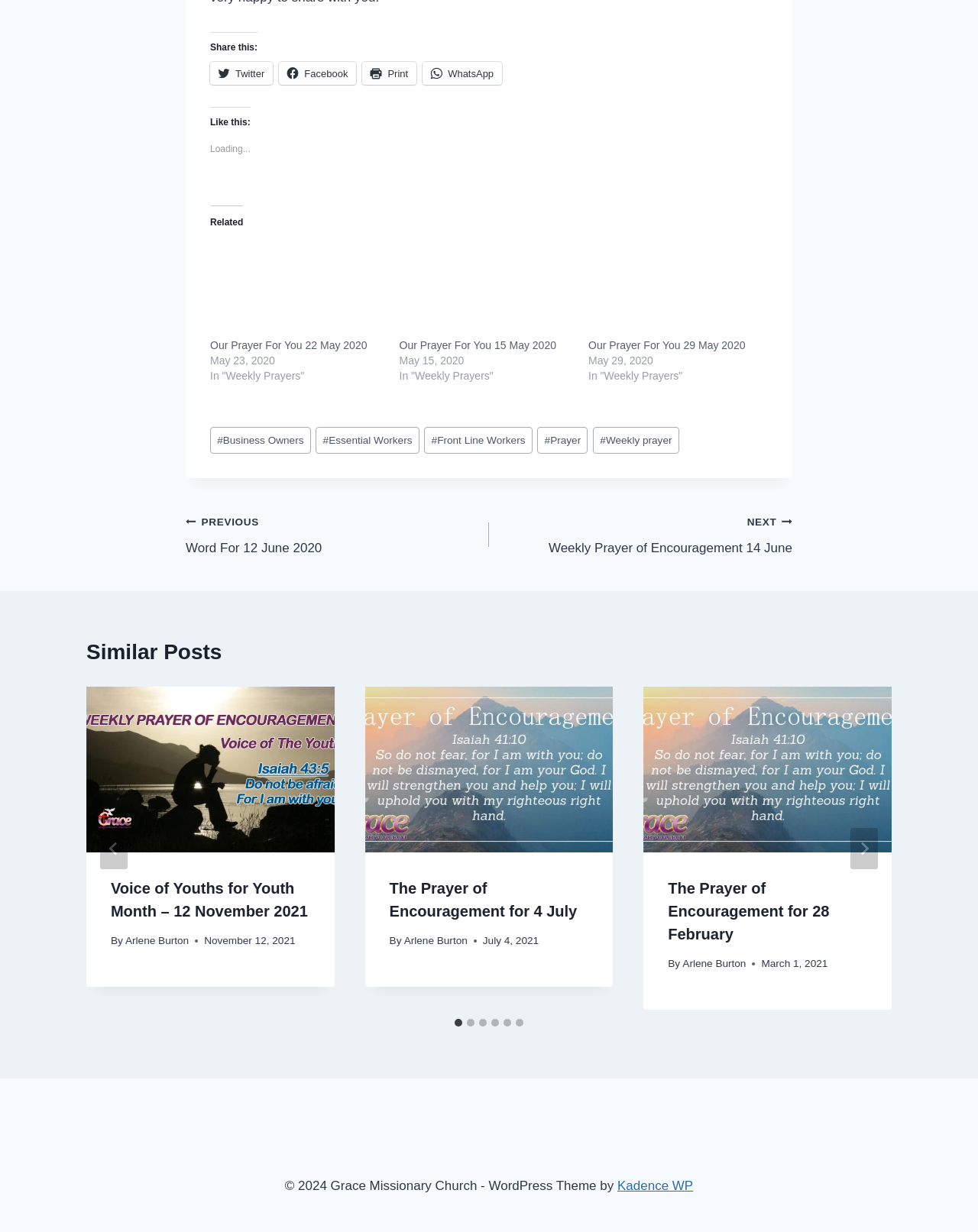How many slides are available in the similar posts section?
Using the image, provide a detailed and thorough answer to the question.

I looked at the 'Similar Posts' section and found the tab panel with 6 slides, labeled '1 of 6', '2 of 6', ..., '6 of 6'.